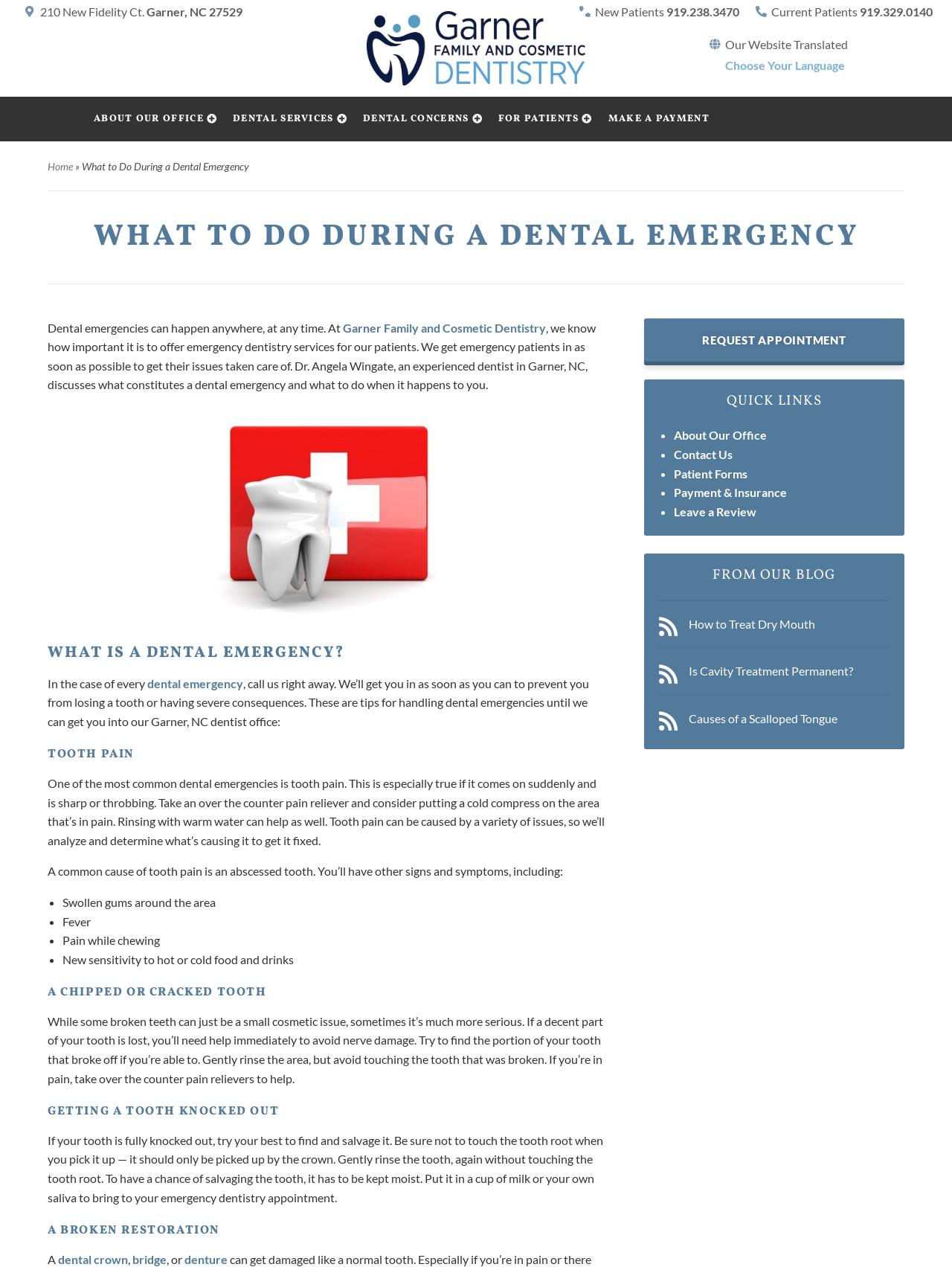What is the main title displayed on this webpage?

WHAT TO DO DURING A DENTAL EMERGENCY